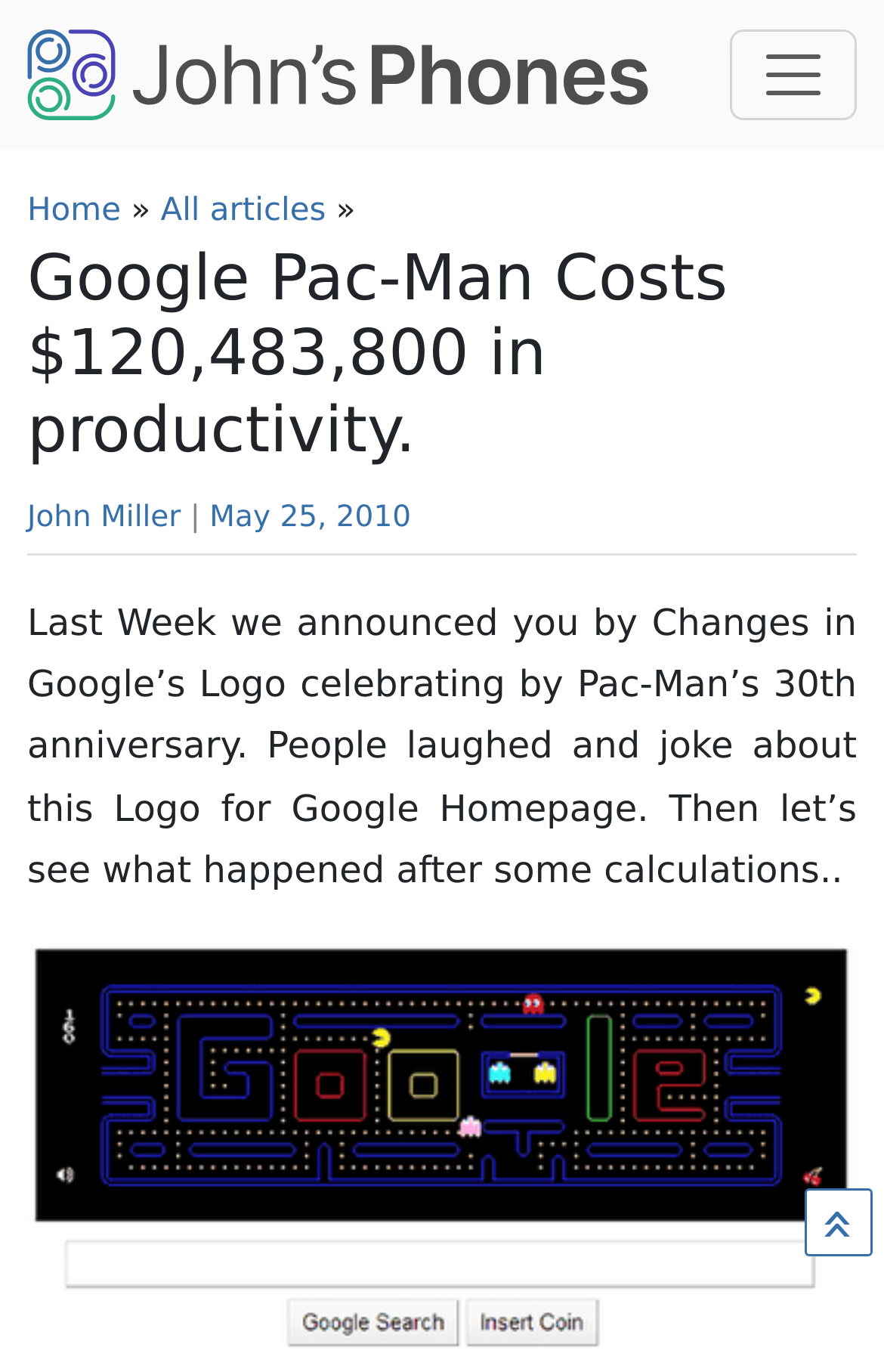What is the anniversary being celebrated in the article?
Please answer the question as detailed as possible.

The article mentions that Google's logo was changed to celebrate Pac-Man's 30th anniversary, as stated in the text 'Last Week we announced you by Changes in Google’s Logo celebrating by Pac-Man’s 30th anniversary'.